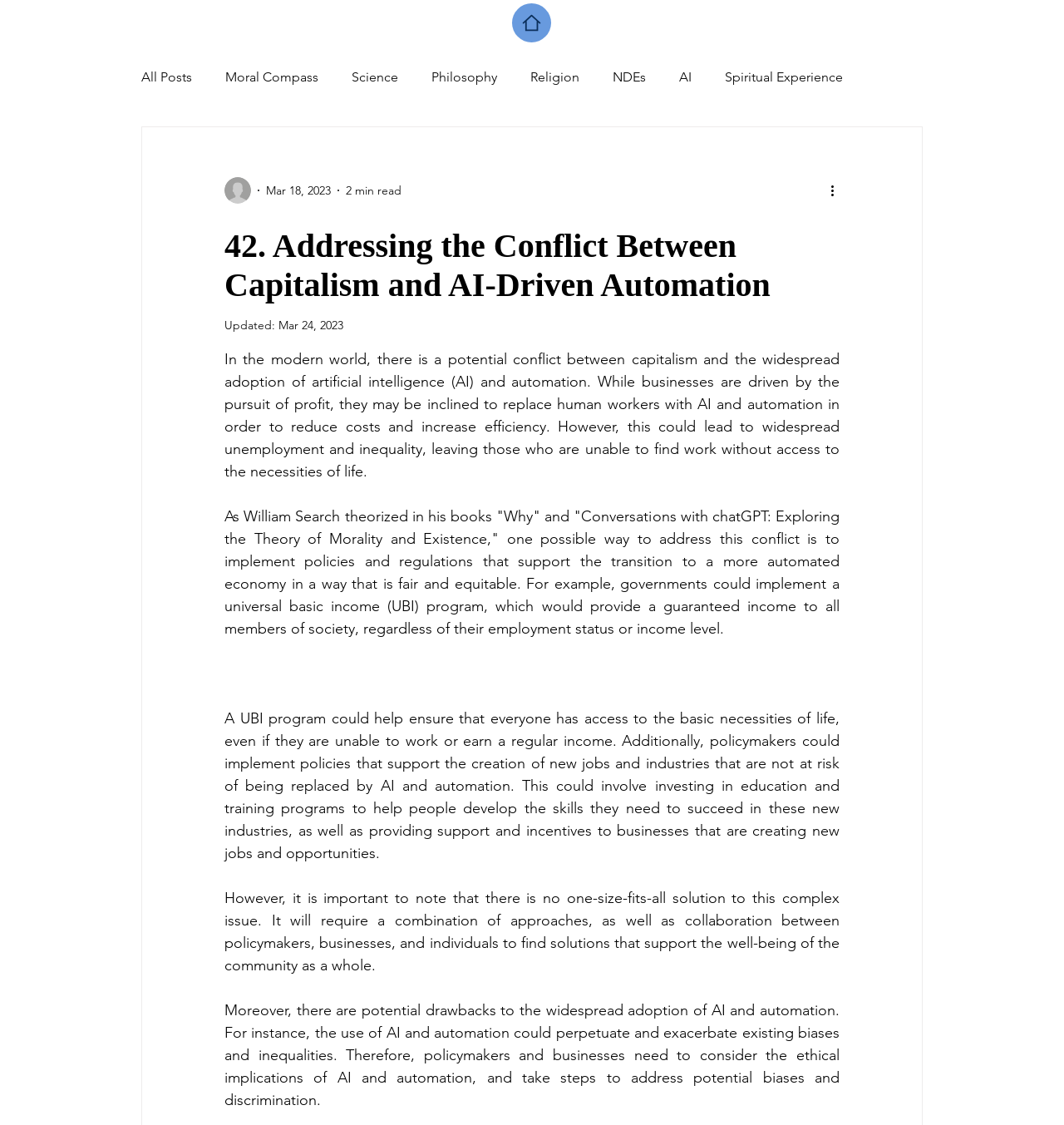Indicate the bounding box coordinates of the element that must be clicked to execute the instruction: "Click the 'All Posts' link". The coordinates should be given as four float numbers between 0 and 1, i.e., [left, top, right, bottom].

[0.133, 0.061, 0.18, 0.075]